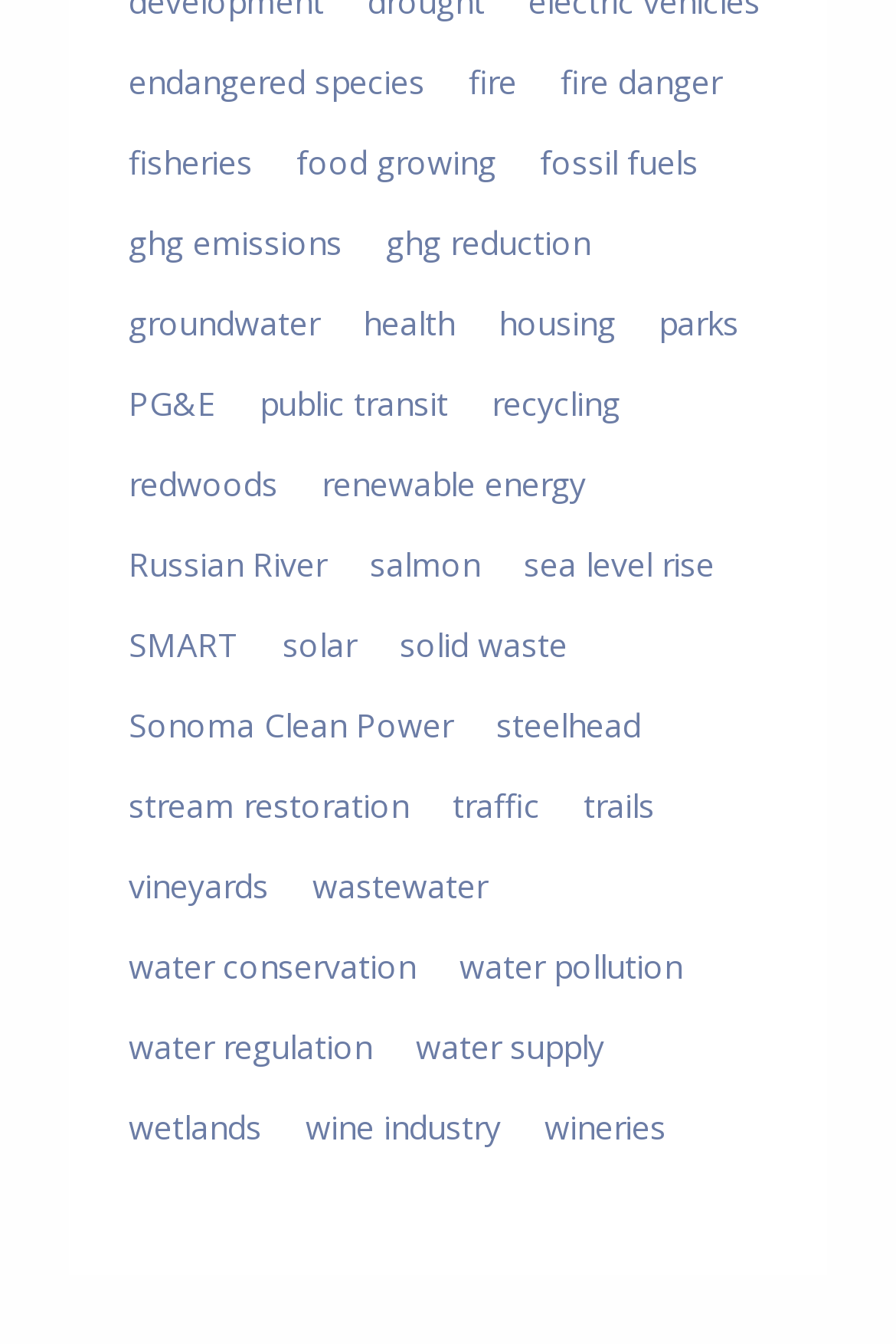Show the bounding box coordinates for the element that needs to be clicked to execute the following instruction: "read about renewable energy". Provide the coordinates in the form of four float numbers between 0 and 1, i.e., [left, top, right, bottom].

[0.343, 0.335, 0.67, 0.384]